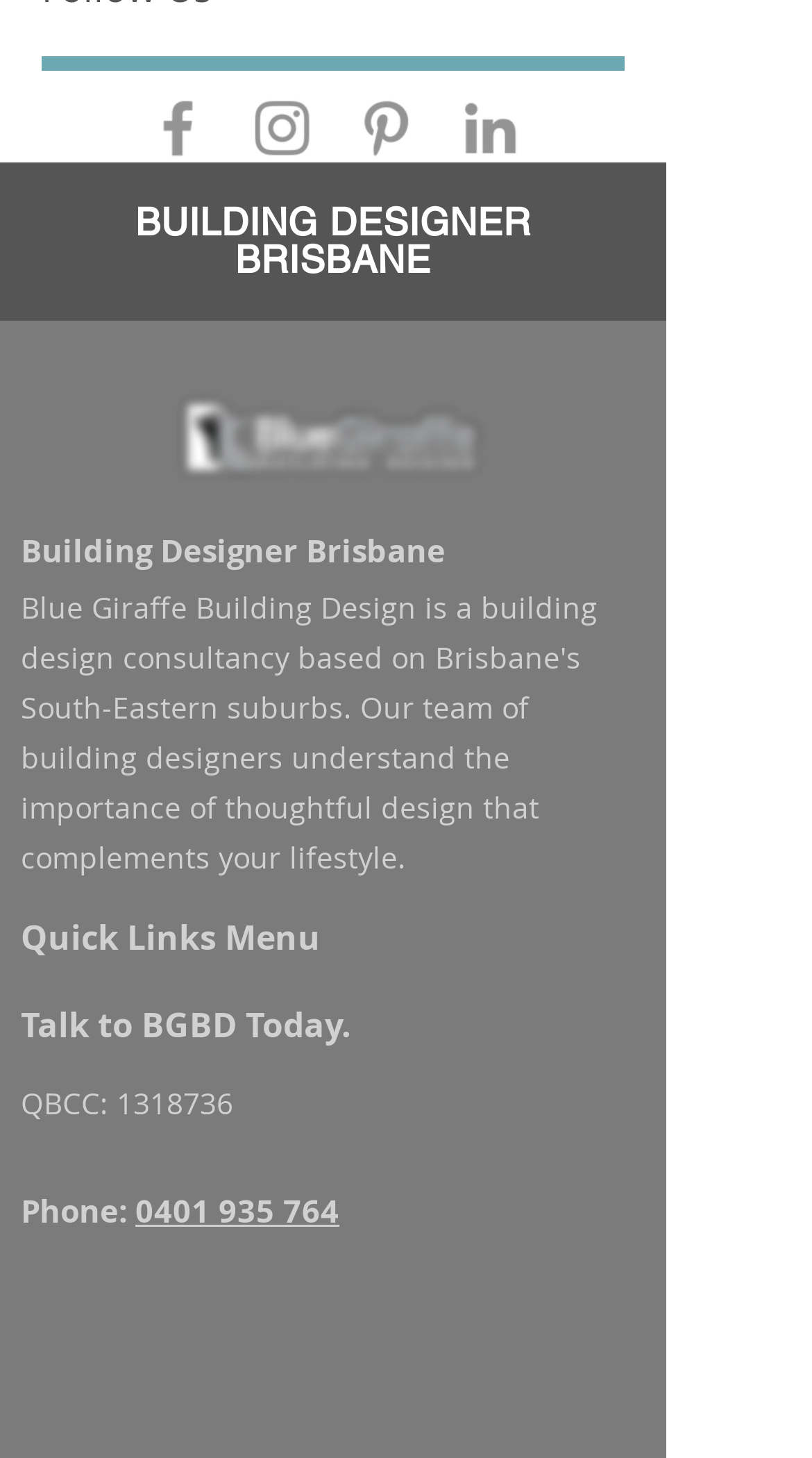Determine the coordinates of the bounding box for the clickable area needed to execute this instruction: "Click Facebook".

[0.174, 0.063, 0.264, 0.113]